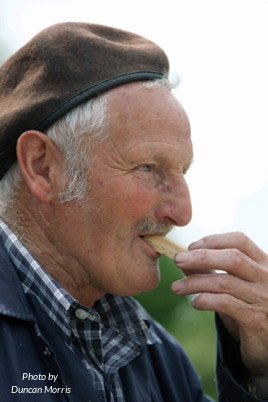Answer the question using only a single word or phrase: 
What is written in the lower left corner of the image?

Photo by Duncan Morris